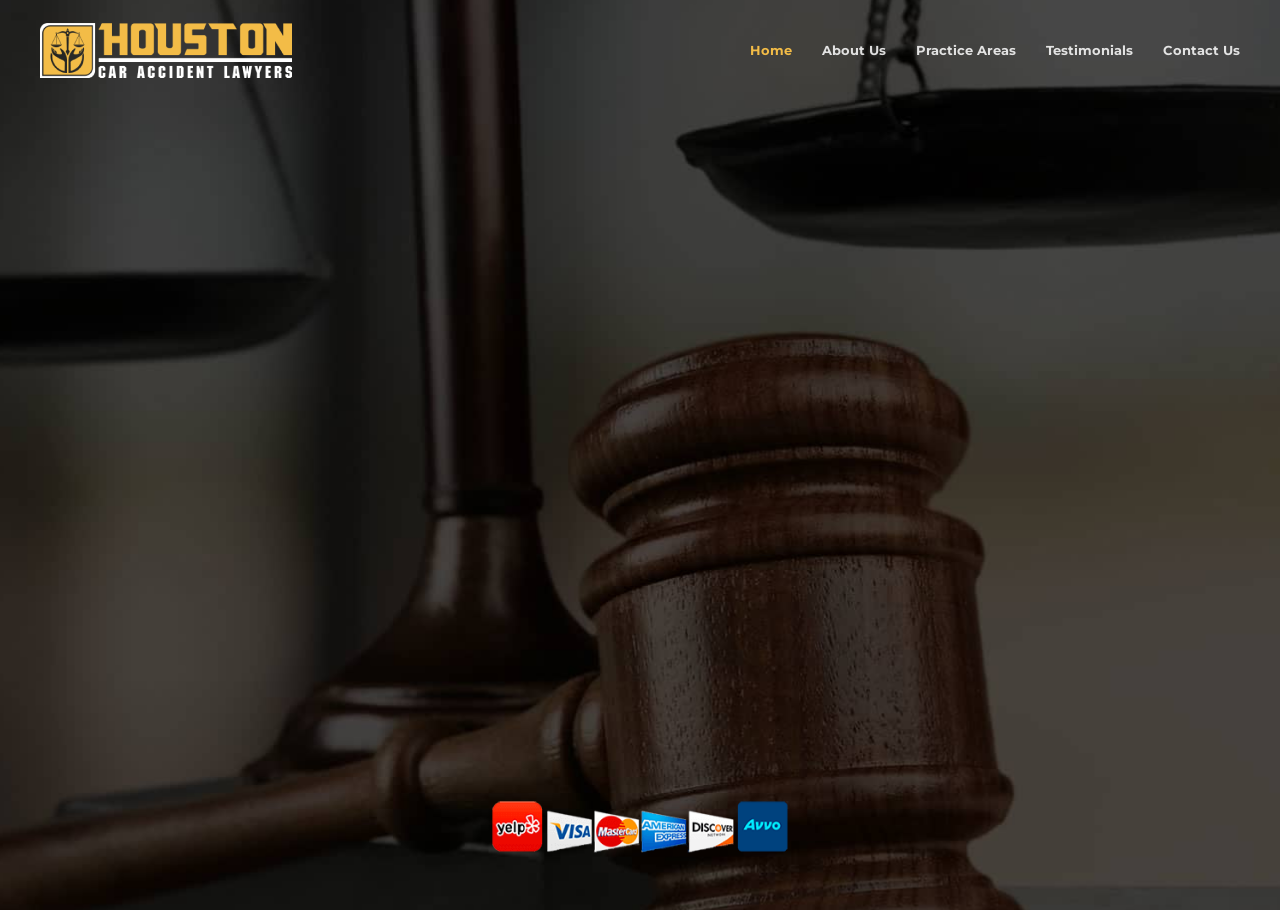Utilize the details in the image to thoroughly answer the following question: What is the main theme of this website?

Based on the webpage's content, including the title 'Houston Car Accident Lawyer | Best Car Crash Attorneys Services' and the presence of links like 'Practice Areas' and 'Contact Us', it is clear that the main theme of this website is related to car accident lawyers and their services.